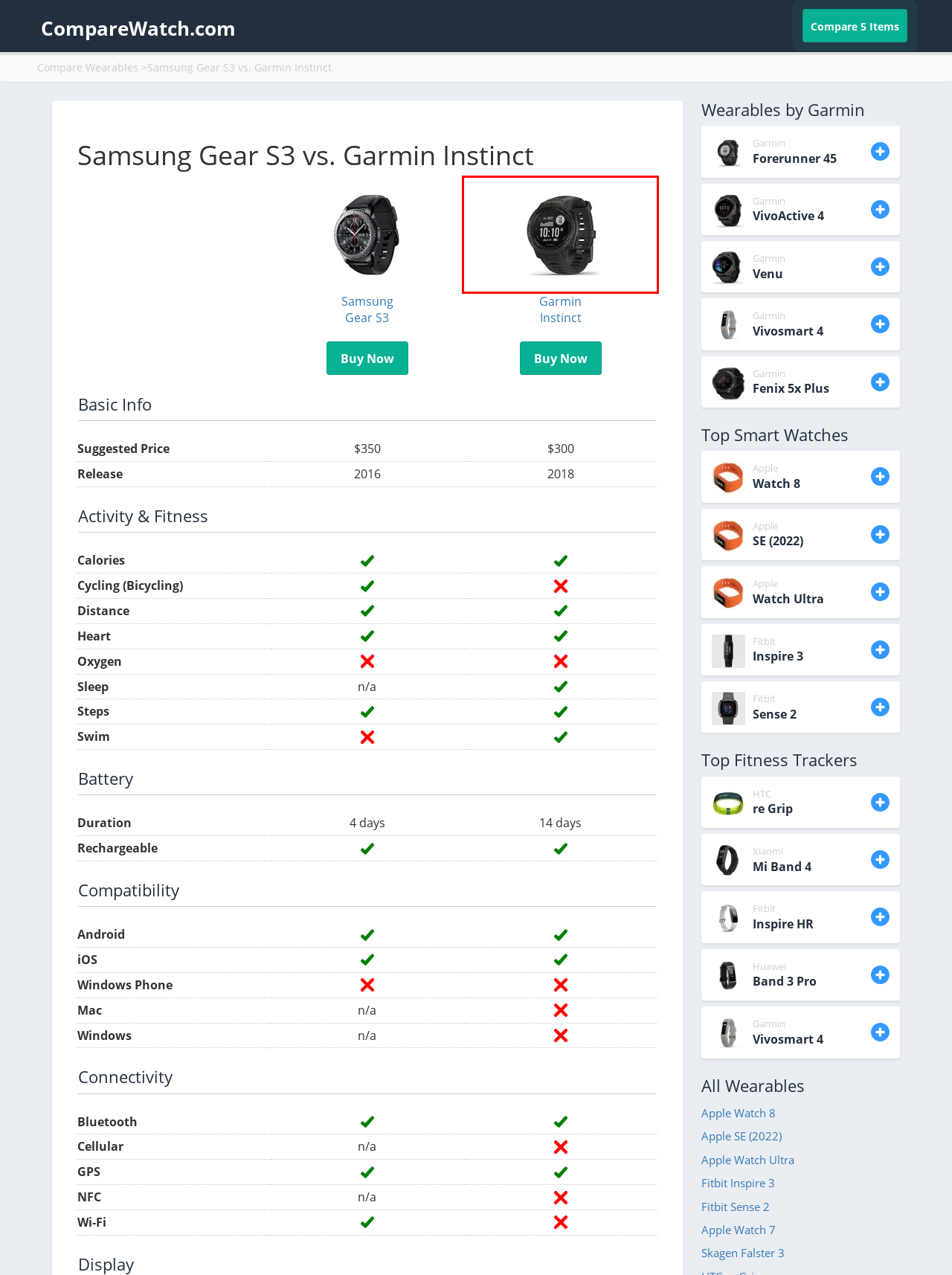Examine the screenshot of a webpage with a red bounding box around a UI element. Select the most accurate webpage description that corresponds to the new page after clicking the highlighted element. Here are the choices:
A. Samsung Gear S3 vs. Garmin Instinct vs. Apple SE (2022) - CompareWatch.com
B. Samsung Gear S3 vs. Garmin Instinct vs. Skagen Falster 3 - CompareWatch.com
C. Samsung Gear S3 vs. Garmin Instinct vs. HTC re Grip - CompareWatch.com
D. Garmin Instinct (Just $300) - CompareWatch.com
E. Samsung Gear S3 vs. Garmin Fenix 5x Plus vs. Garmin Instinct - CompareWatch.com
F. Samsung Gear S3 vs. Garmin Instinct vs. Garmin Vivosmart 4 - CompareWatch.com
G. Samsung Gear S3 vs. Garmin Instinct vs. Garmin VivoActive 4 - CompareWatch.com
H. Samsung Gear S3 vs. Garmin Instinct vs. Huawei Band 3 Pro - CompareWatch.com

D